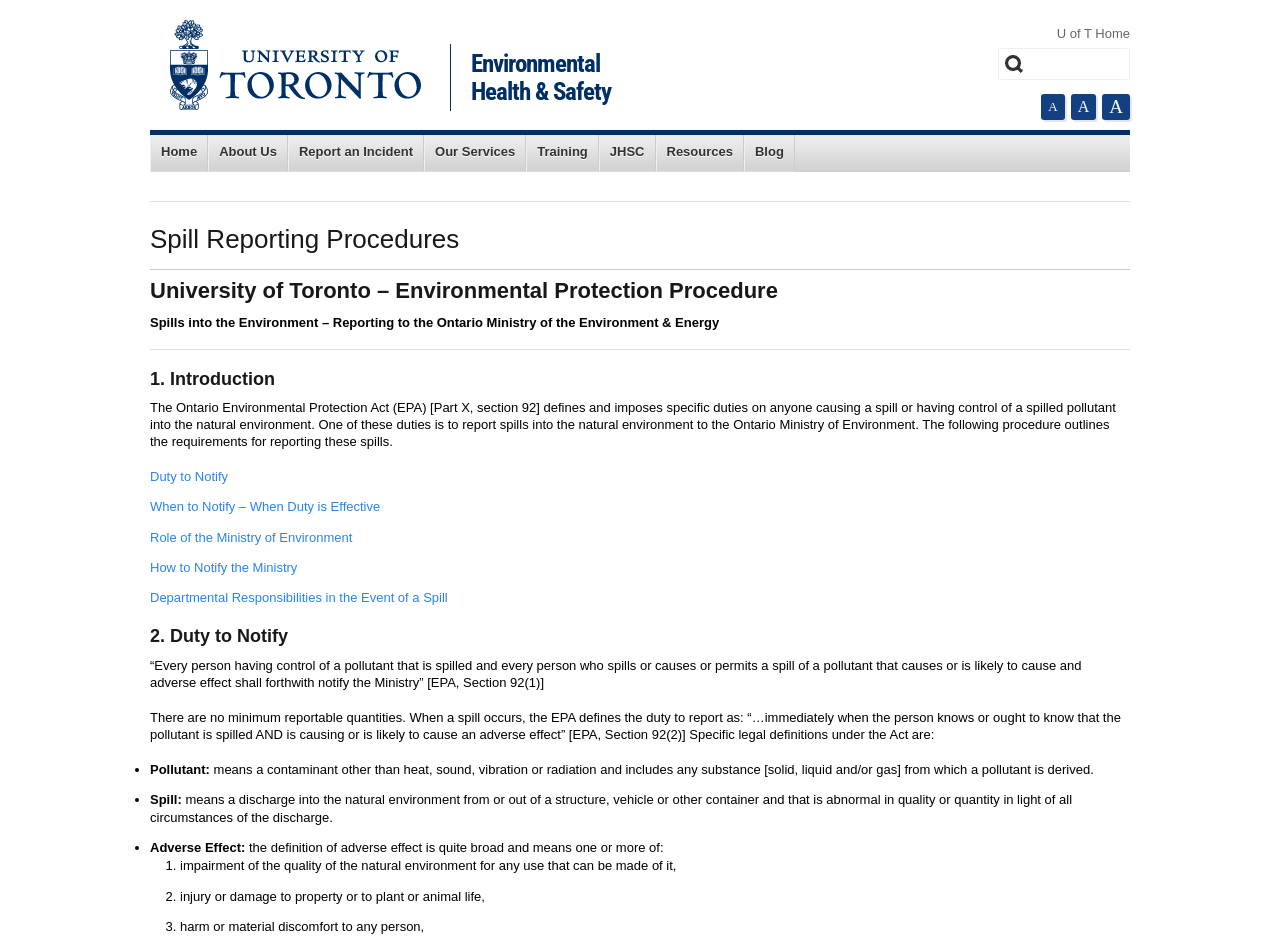What is the name of the university?
Please provide a detailed and comprehensive answer to the question.

The name of the university can be found at the top of the webpage, where it says 'University of Toronto' in a link format.